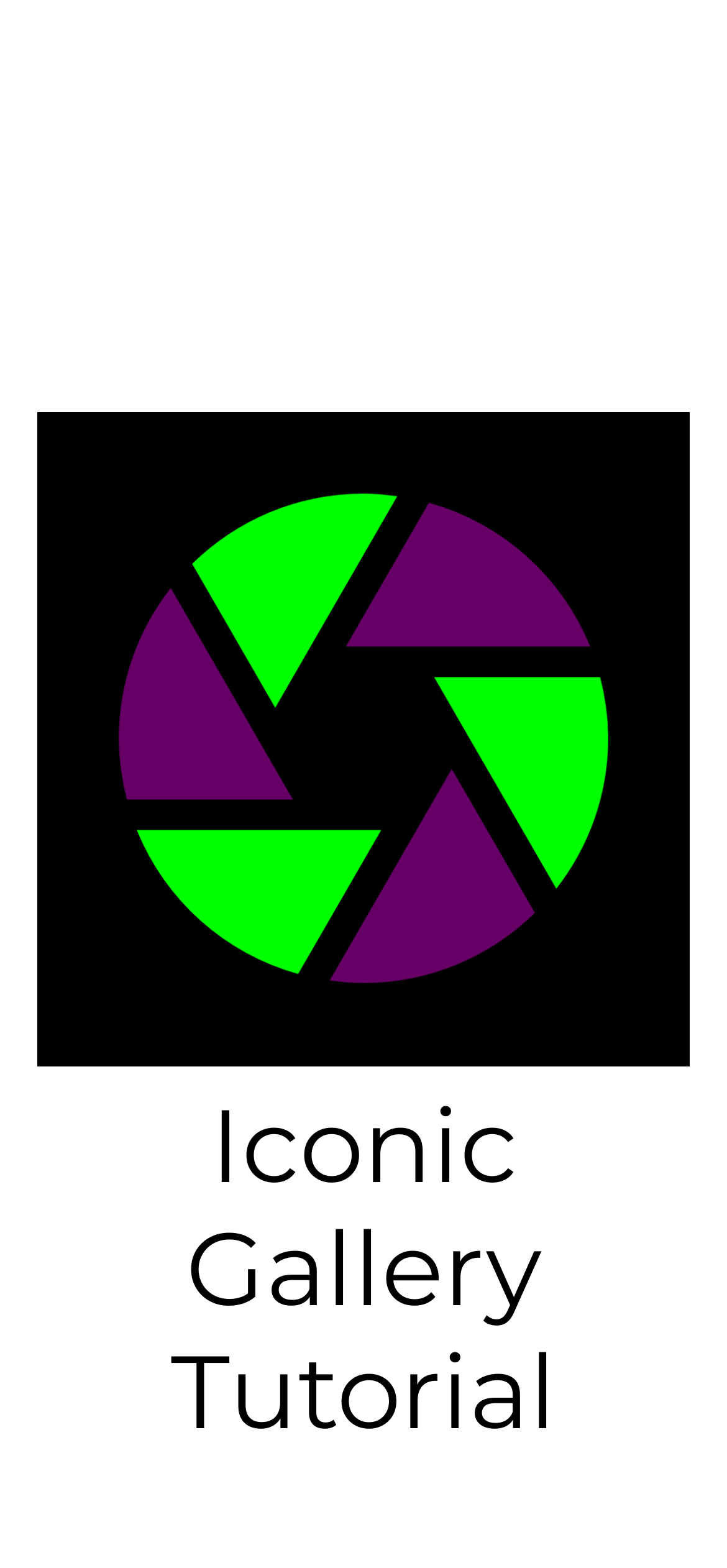How are photos sorted by default?
Give a comprehensive and detailed explanation for the question.

The webpage states that the photos are sorted by filename, either ascending, descending, or in shuffle mode, as mentioned in the 'File Sorting' section.